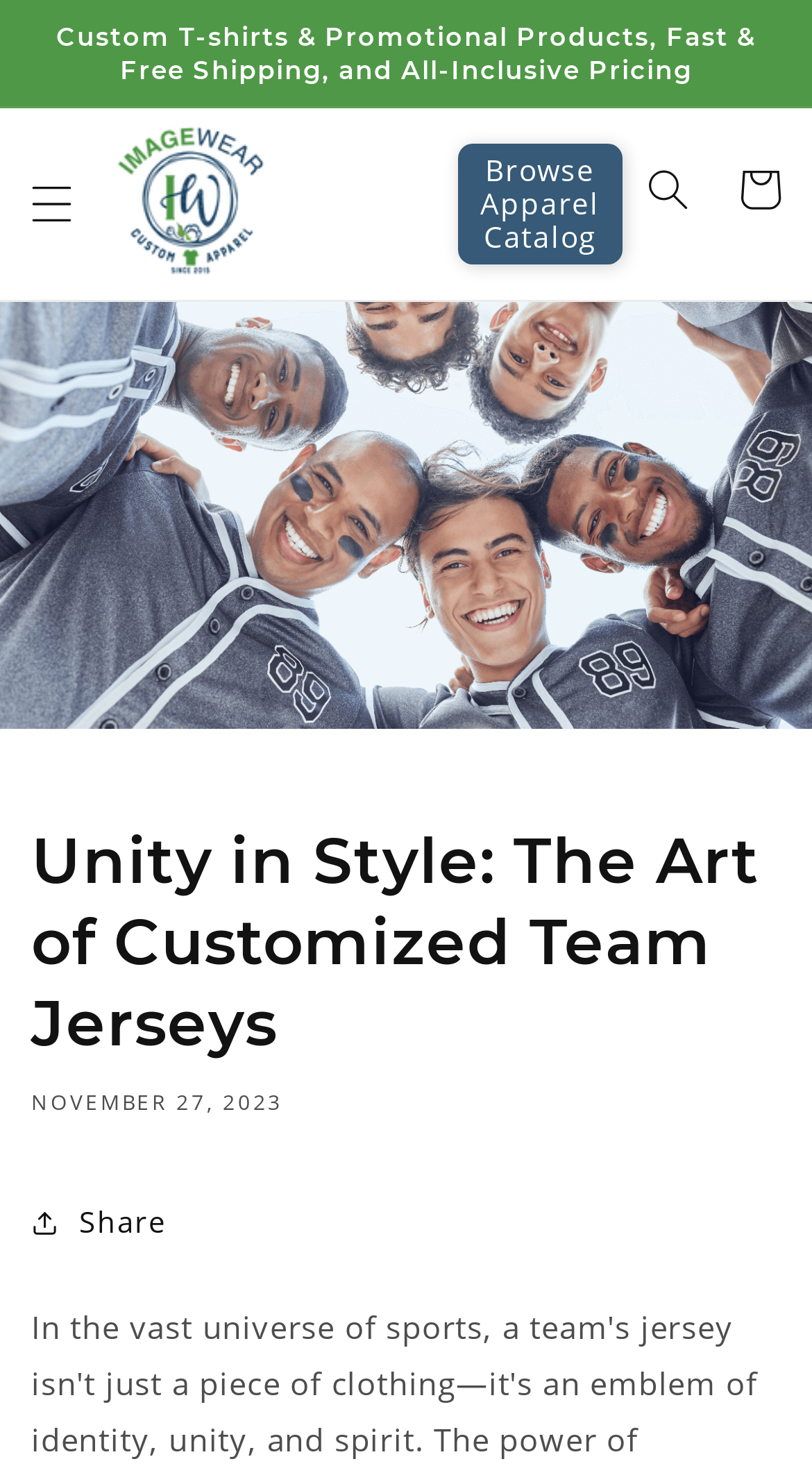Using the description "GeneratePress", locate and provide the bounding box of the UI element.

None